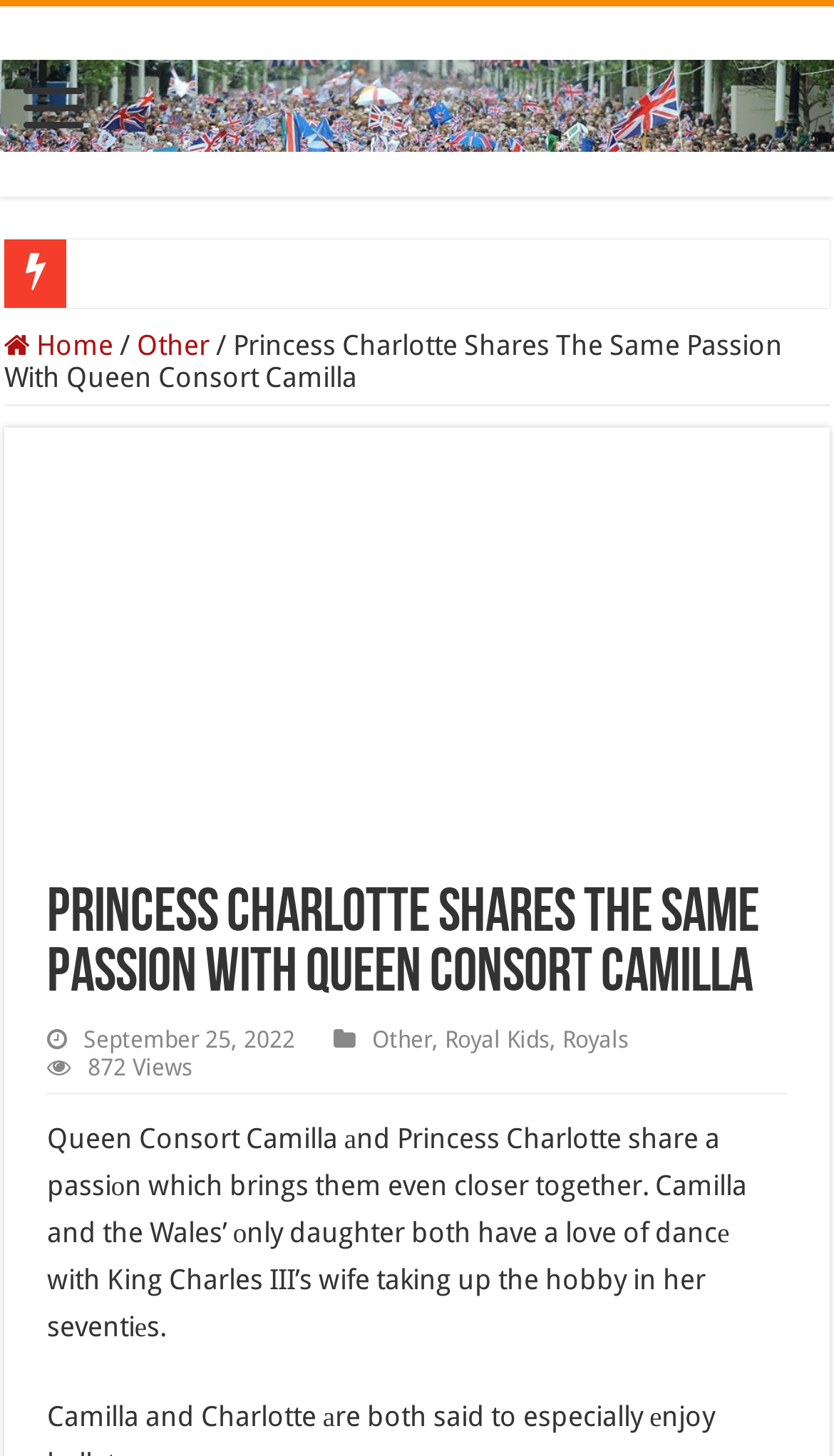Refer to the screenshot and answer the following question in detail:
What is the relationship between Princess Charlotte and King Charles III?

Based on the webpage content, Princess Charlotte is referred to as the Wales' only daughter, implying that King Charles III is her grandfather.